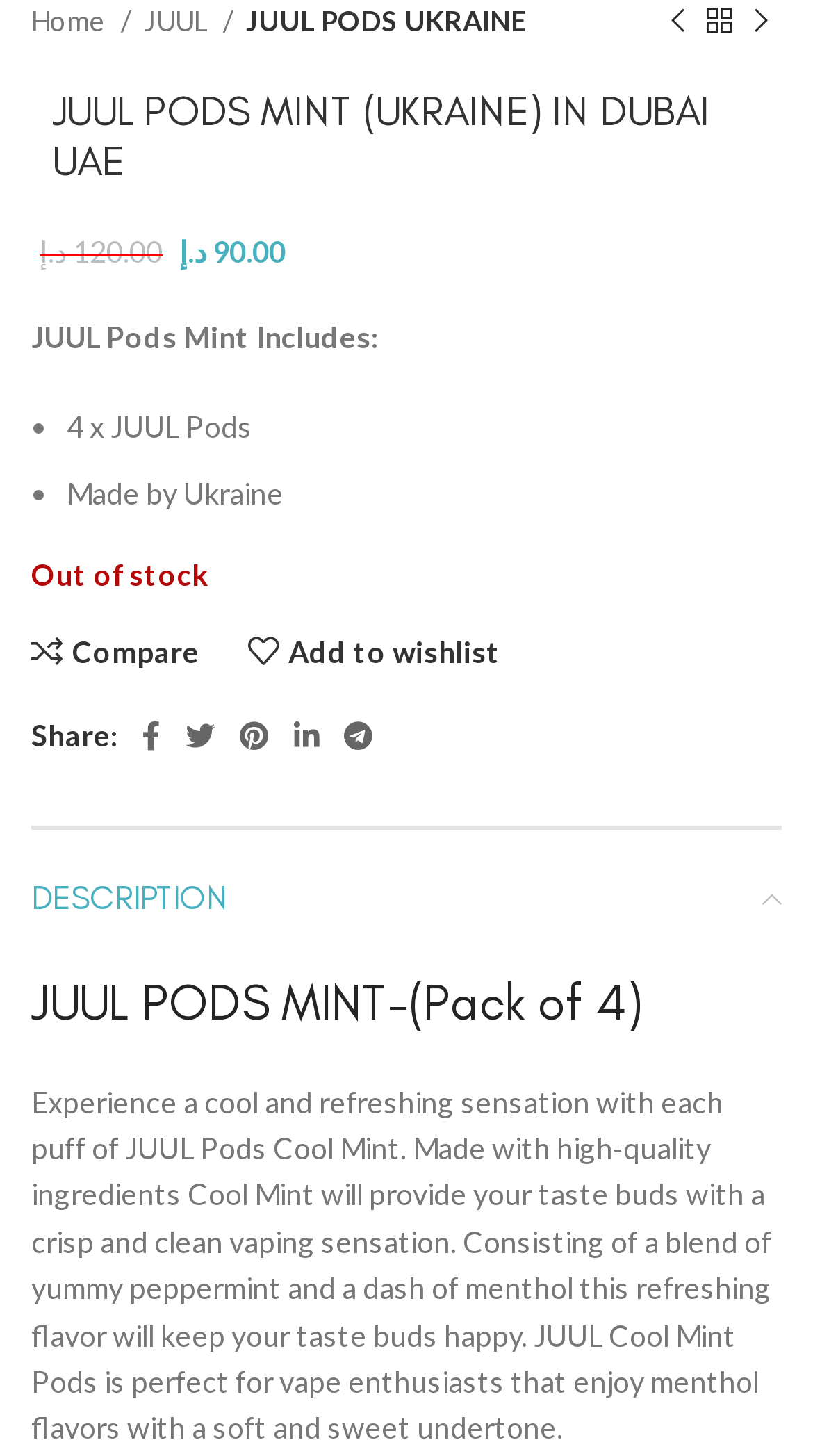Please locate the clickable area by providing the bounding box coordinates to follow this instruction: "Compare this product".

[0.038, 0.437, 0.245, 0.459]